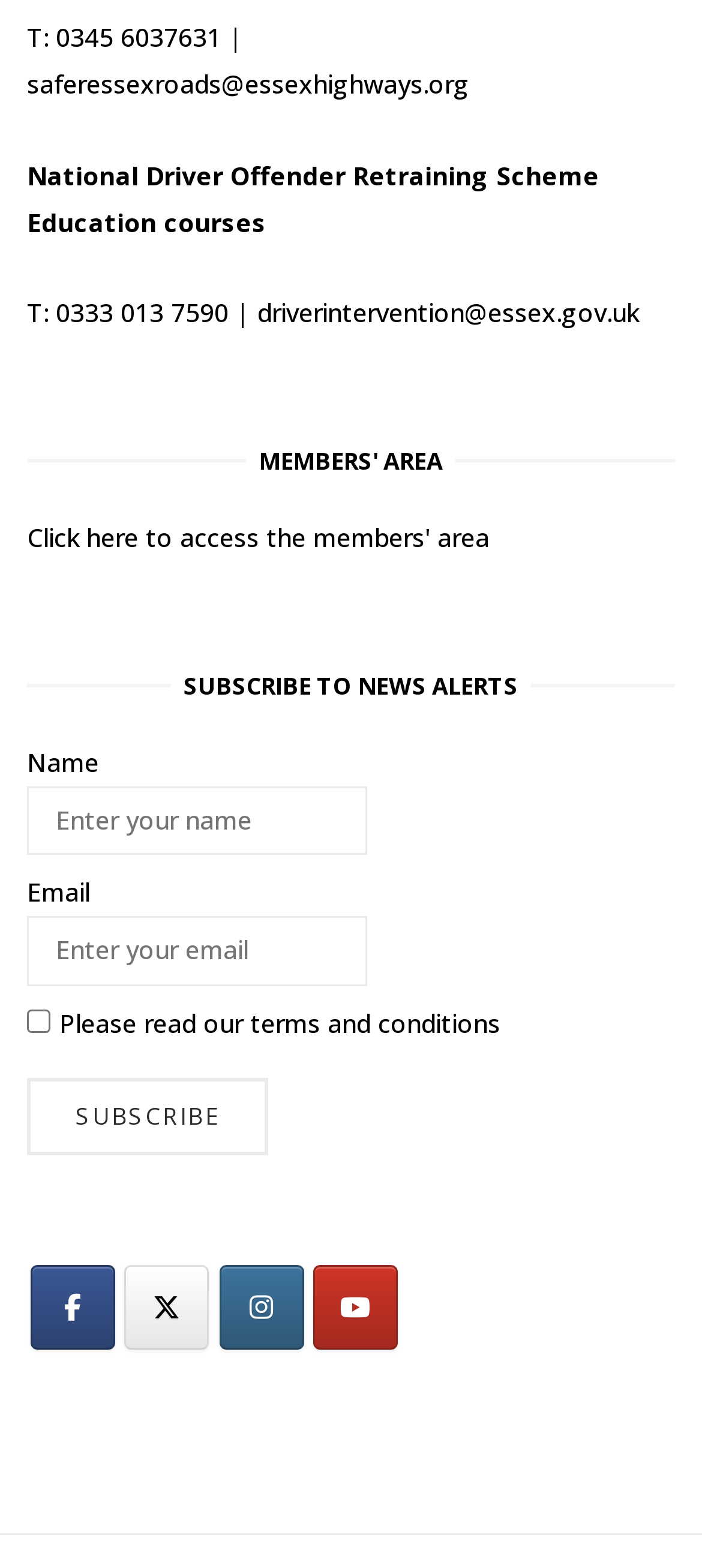What is the label of the first textbox?
Using the image, provide a concise answer in one word or a short phrase.

Name